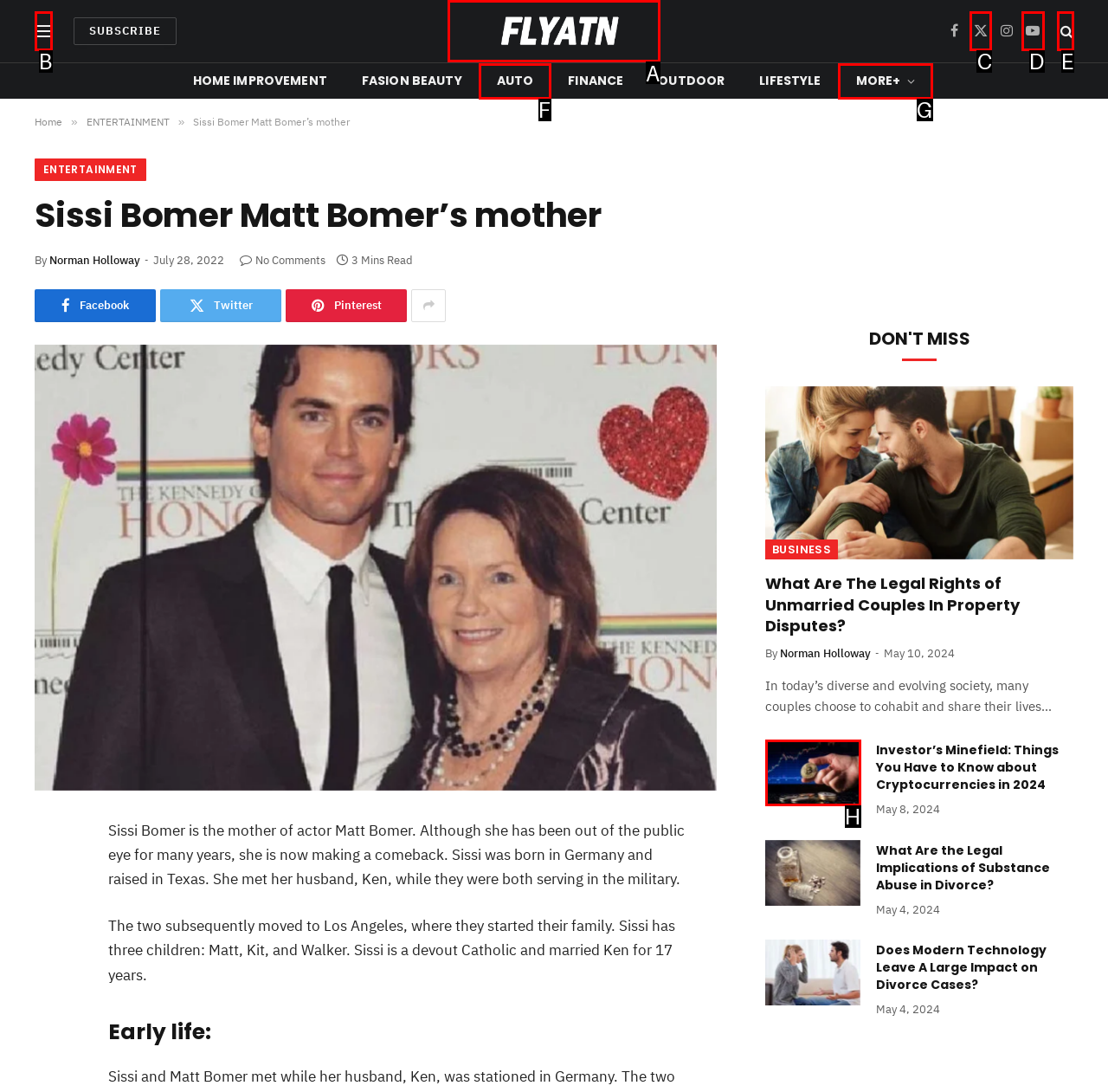Determine the HTML element that best aligns with the description: X (Twitter)
Answer with the appropriate letter from the listed options.

C